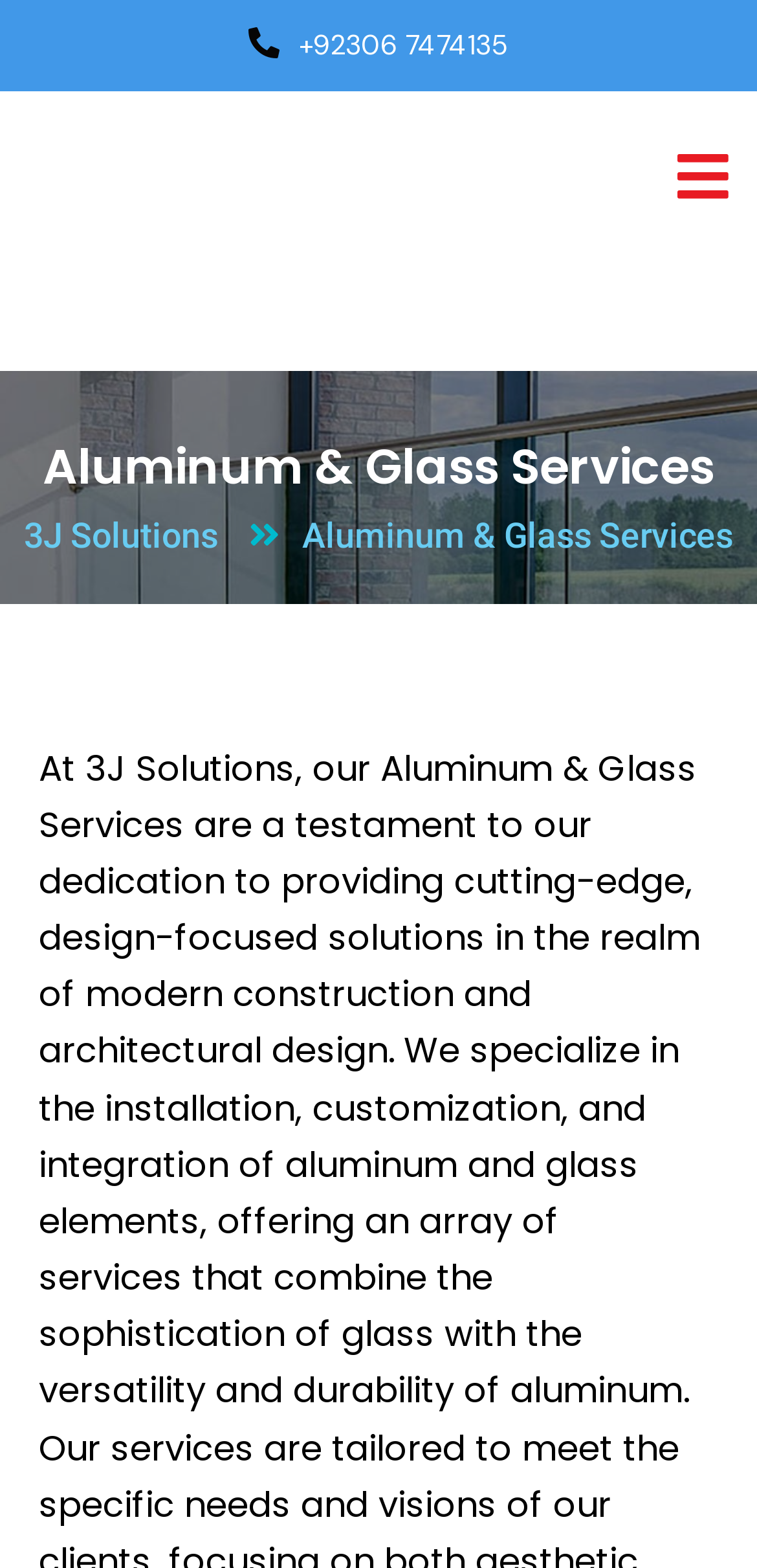Using the provided element description "alt="Logo"", determine the bounding box coordinates of the UI element.

[0.038, 0.132, 0.282, 0.158]